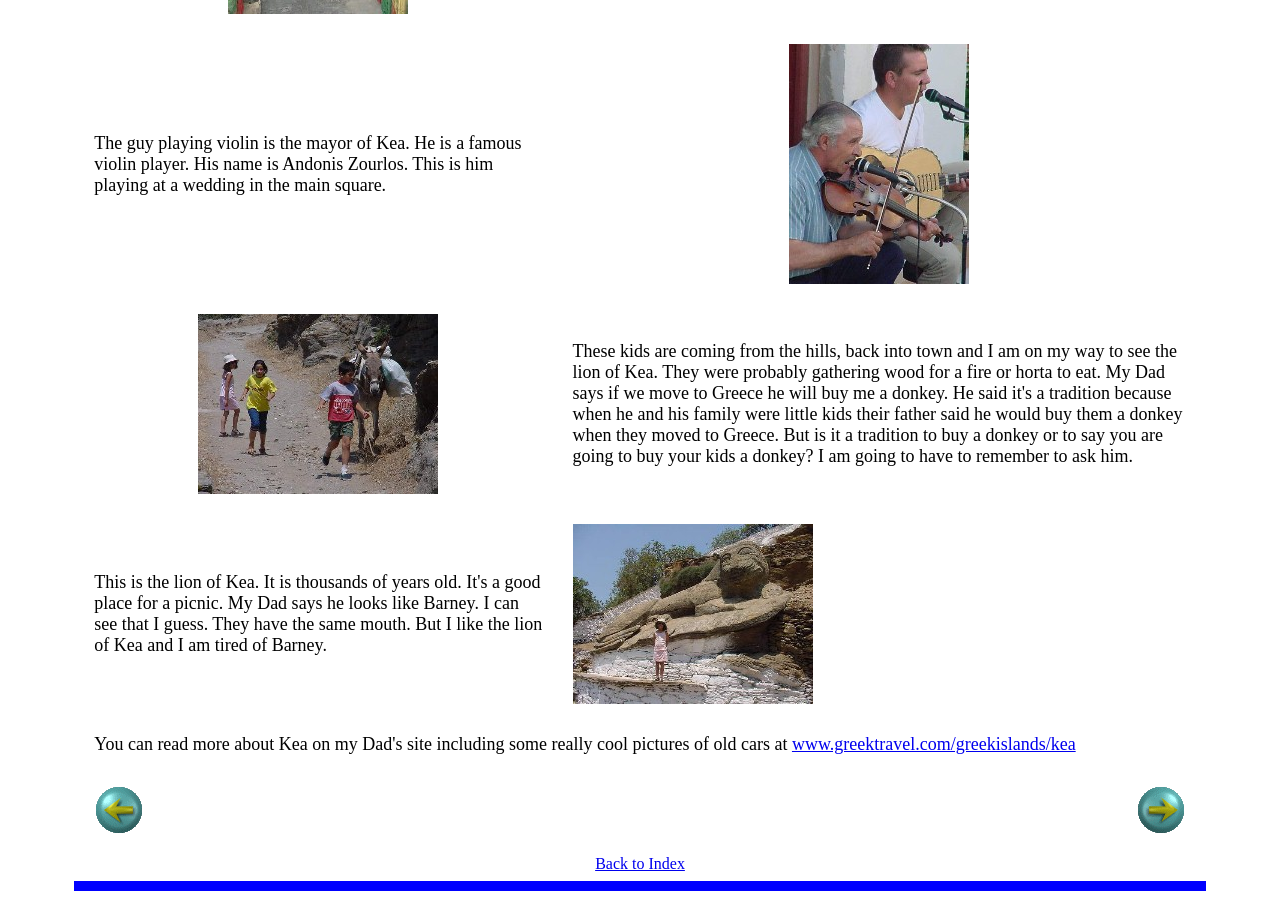What is the author's dad going to buy if they move to Greece?
Answer briefly with a single word or phrase based on the image.

A donkey